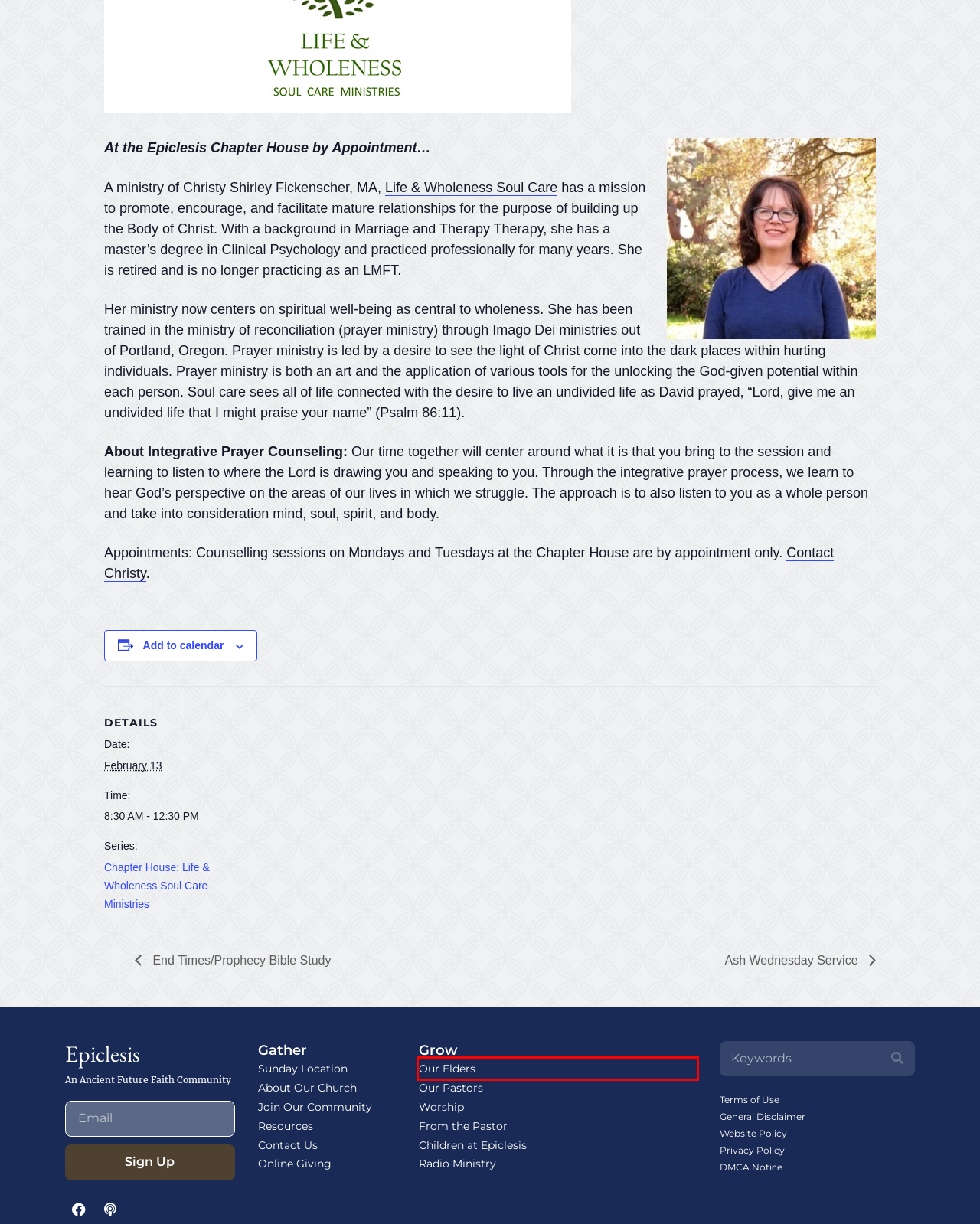Given a screenshot of a webpage with a red bounding box highlighting a UI element, determine which webpage description best matches the new webpage that appears after clicking the highlighted element. Here are the candidates:
A. DMCA Compliance Notice - Epiclesis
B. Our Elders - Epiclesis
C. Home | Christine Shirley Fickenscher, LMFT
D. General Disclaimer - Epiclesis
E. Ash Wednesday Service - Epiclesis
F. Worship - Epiclesis
G. Children at Epiclesis - Epiclesis
H. Website Resource Policy - Epiclesis

B